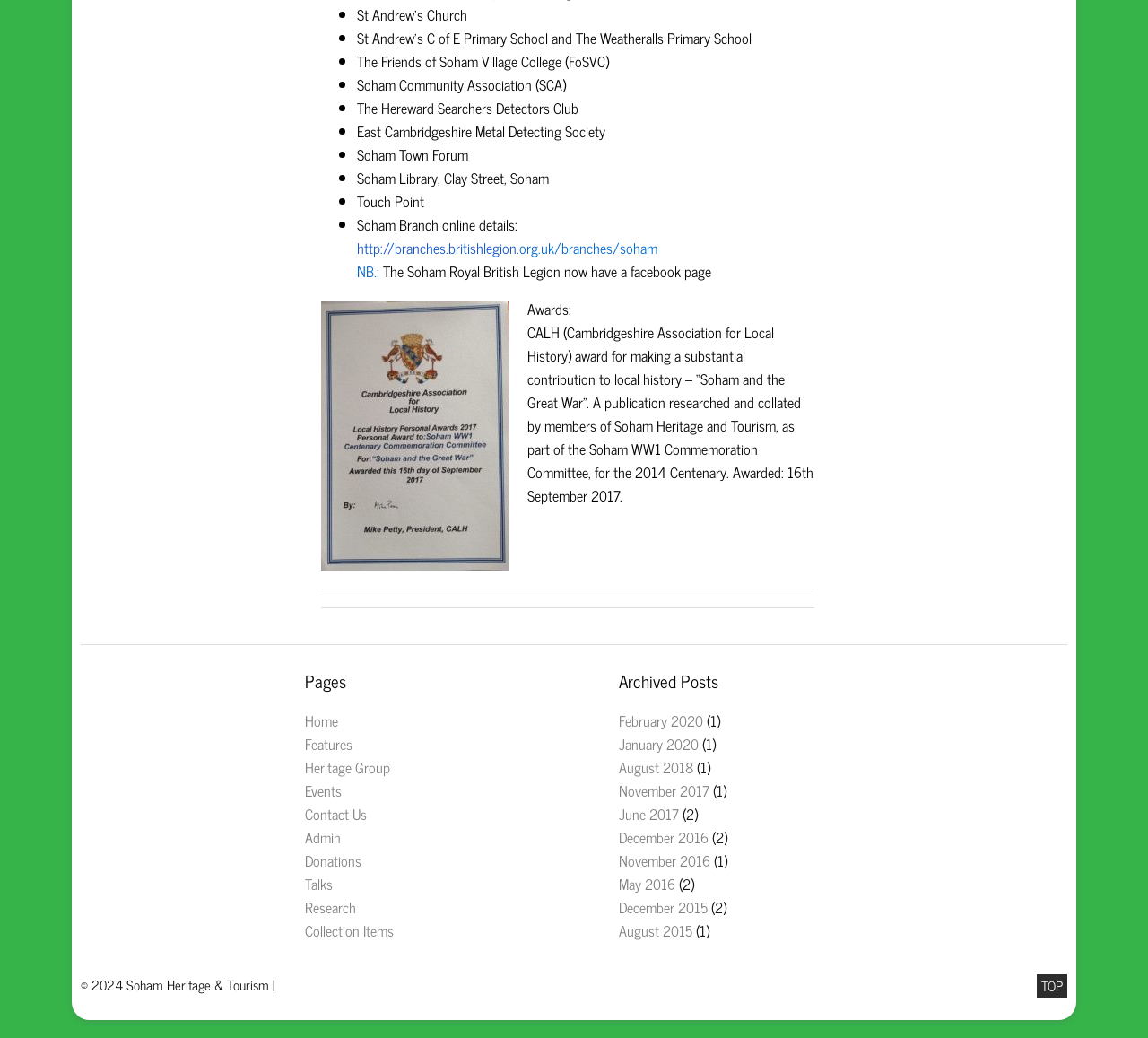Determine the bounding box coordinates of the section to be clicked to follow the instruction: "Click on the 'Home' link". The coordinates should be given as four float numbers between 0 and 1, formatted as [left, top, right, bottom].

[0.266, 0.683, 0.295, 0.705]